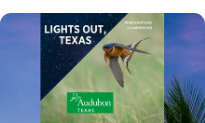Which organization is involved in the 'Lights Out Texas' initiative?
Look at the image and answer with only one word or phrase.

Audubon Texas